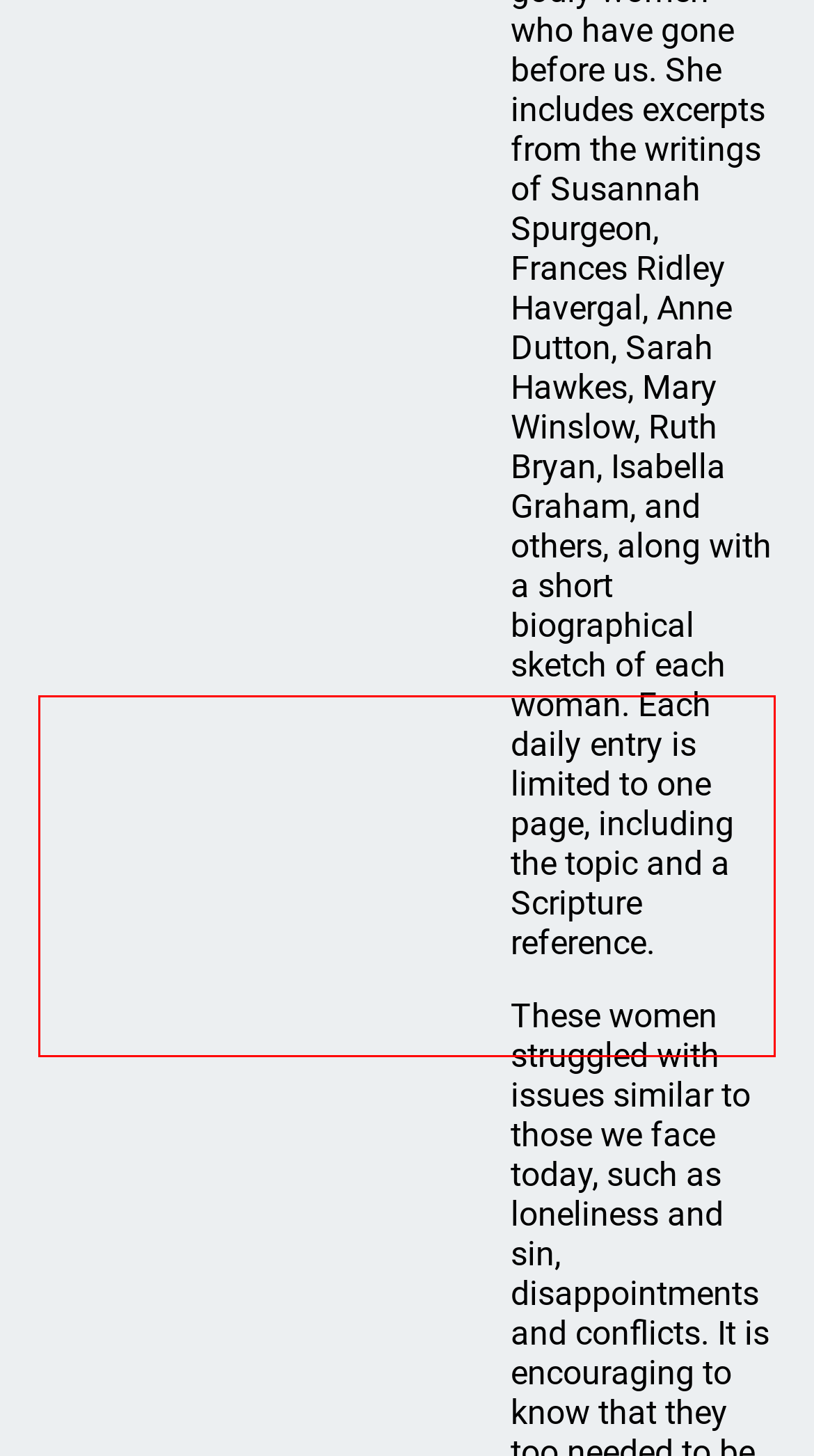Identify the text inside the red bounding box in the provided webpage screenshot and transcribe it.

These women, who were our spiritual mothers, knew Christ intimately and were well acquainted with God's character. They recognized in the ups and downs of daily life the need to think and act biblically, and in so doing they grew in faith. All who read this book will appreciate the deep love and devotion to Christ expressed by these women, and will be encouraged to pass on their own faith in Christ in written form.